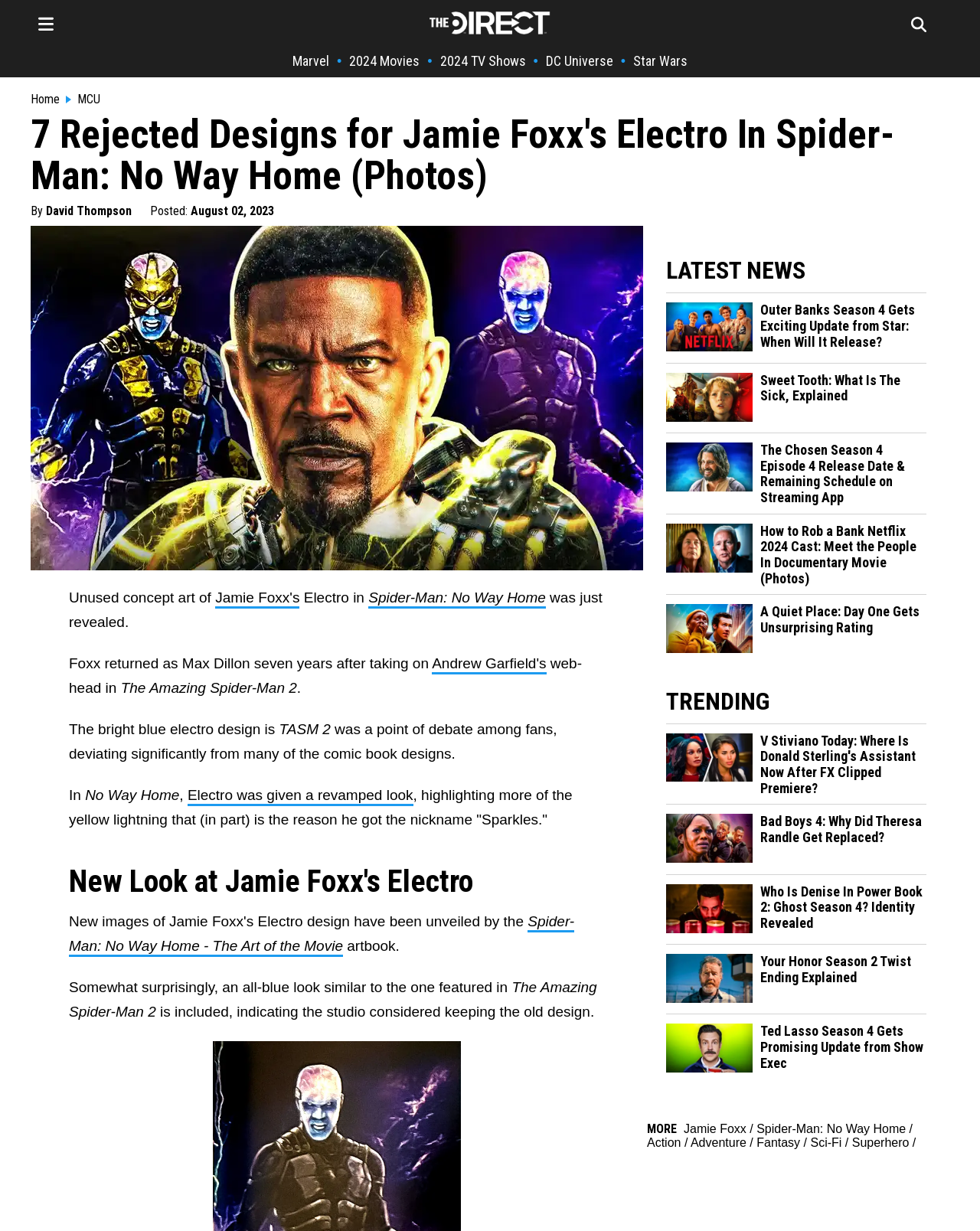Who is the author of the article?
Use the information from the image to give a detailed answer to the question.

The answer can be found in the text 'By David Thompson' which is mentioned at the top of the article.